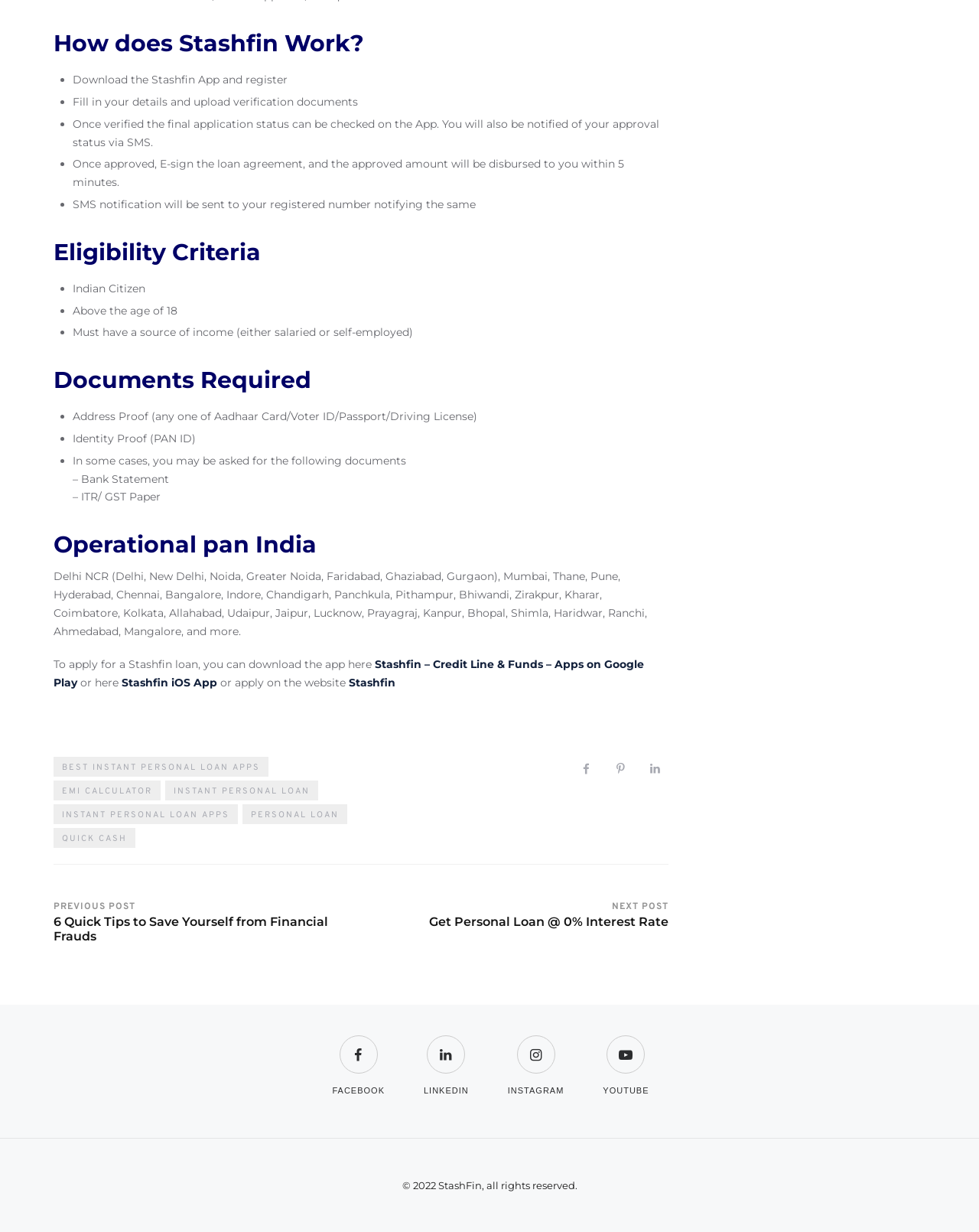Can you find the bounding box coordinates for the UI element given this description: "Quick cash"? Provide the coordinates as four float numbers between 0 and 1: [left, top, right, bottom].

[0.055, 0.672, 0.138, 0.688]